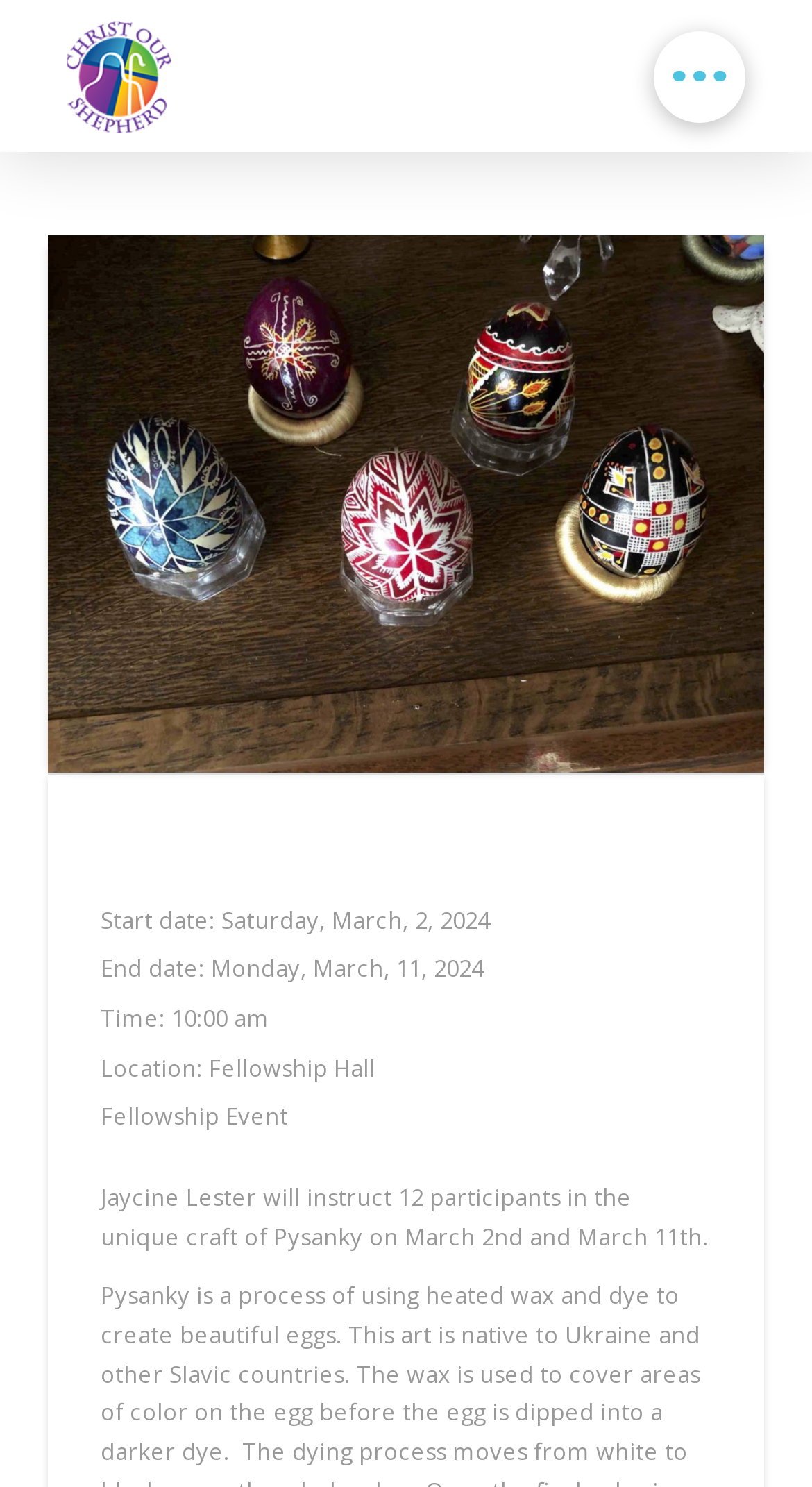Please provide a brief answer to the following inquiry using a single word or phrase:
What is the start date of the Pysanky class?

Saturday, March 2, 2024